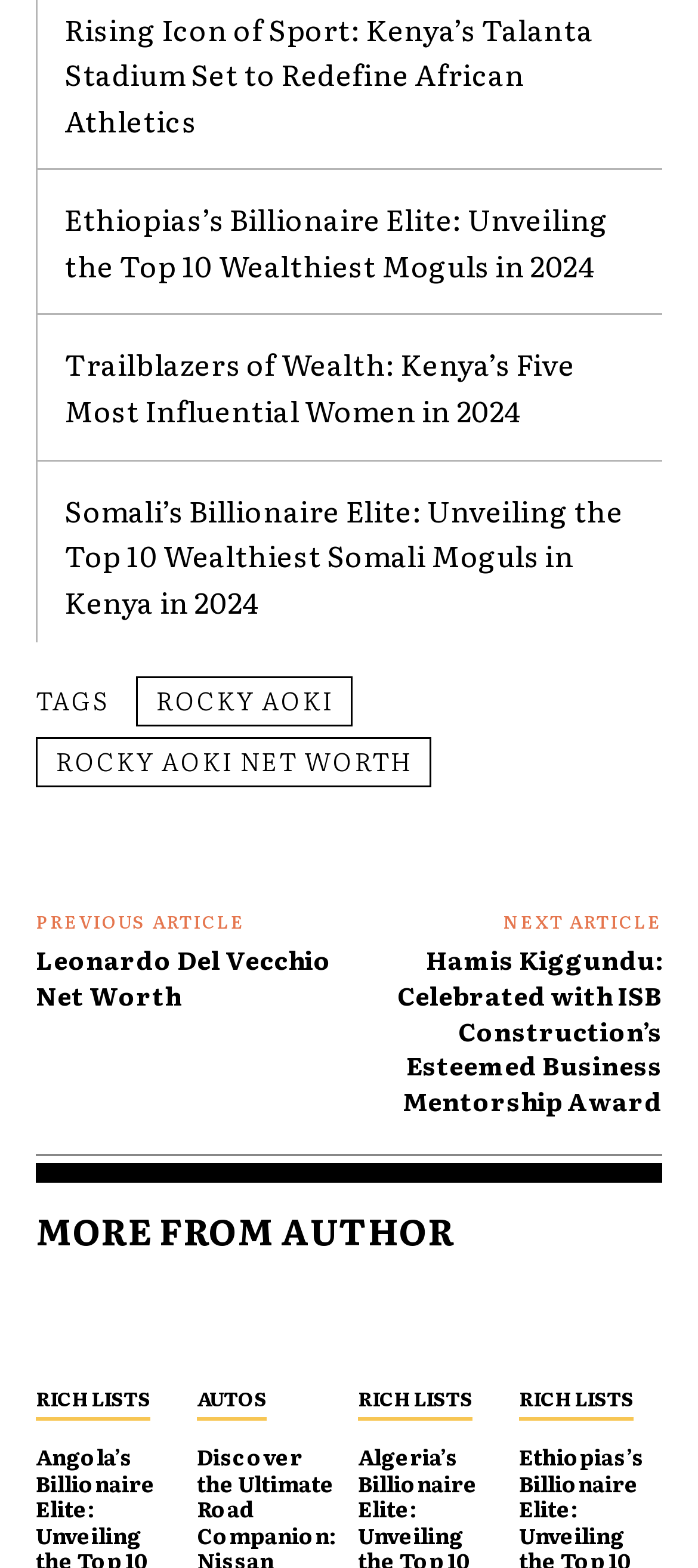Provide a brief response to the question below using one word or phrase:
How many categories are listed at the bottom of the webpage?

30